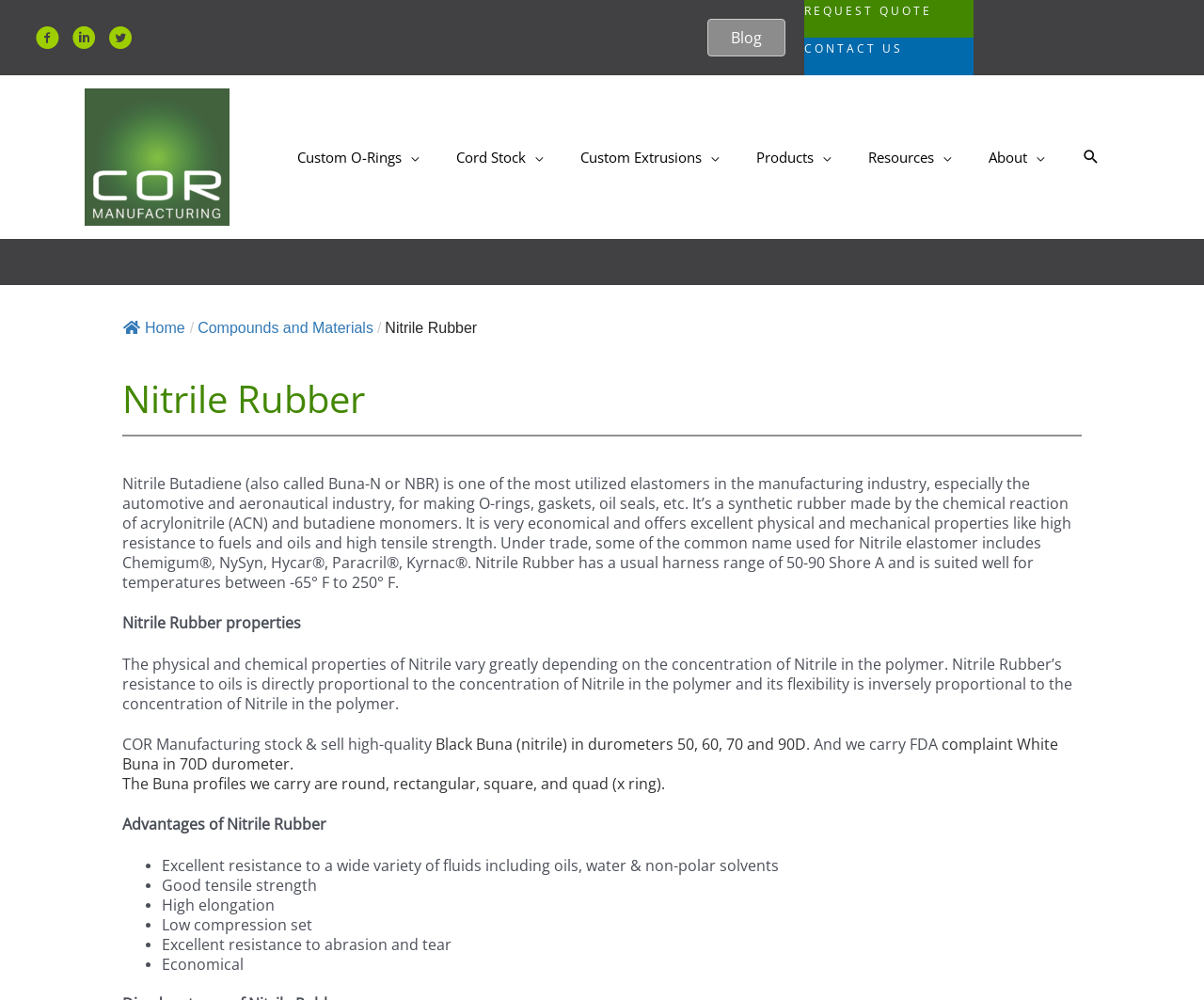Identify the bounding box for the given UI element using the description provided. Coordinates should be in the format (top-left x, top-left y, bottom-right x, bottom-right y) and must be between 0 and 1. Here is the description: Blog

[0.587, 0.019, 0.652, 0.056]